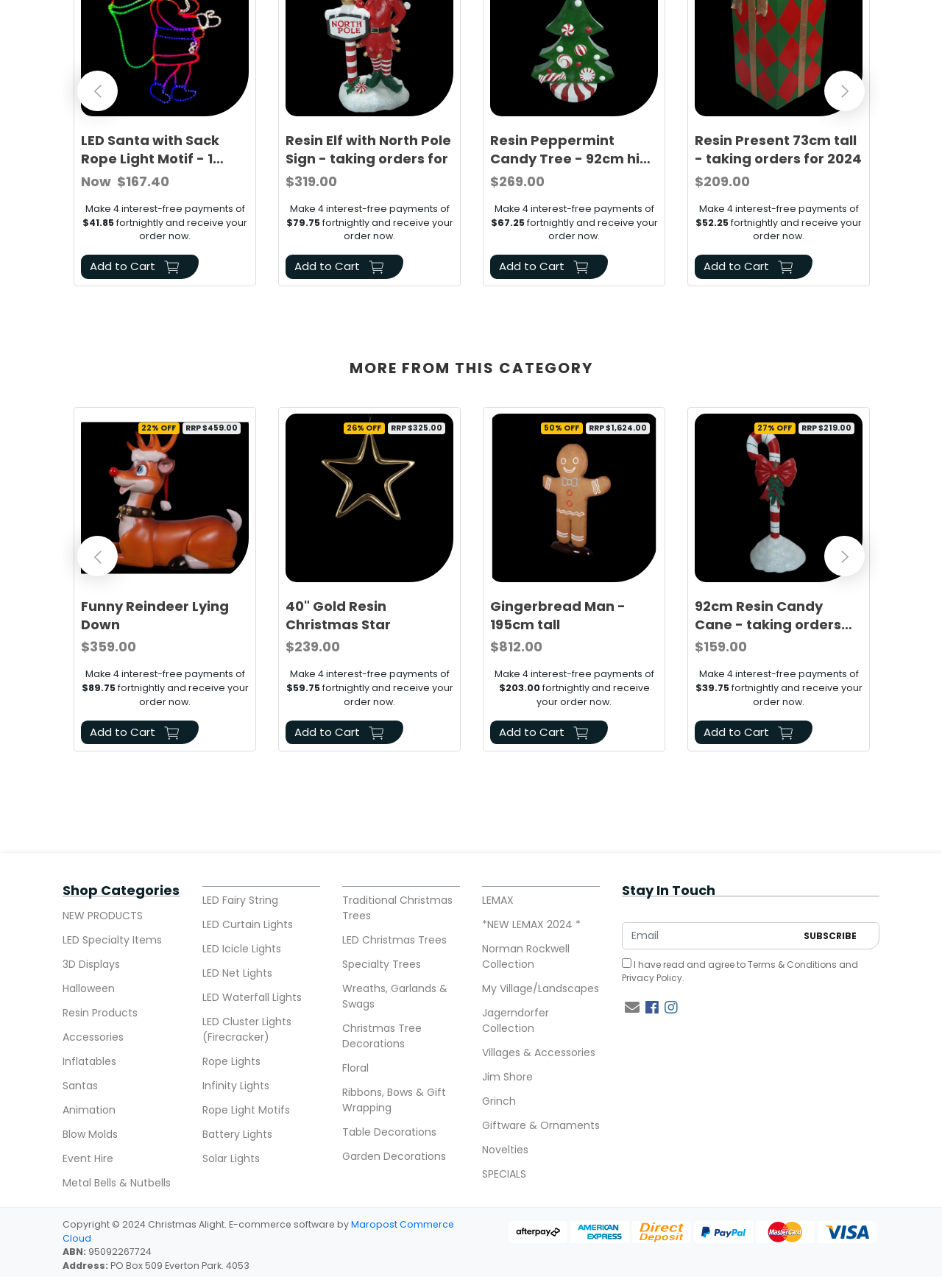Can you specify the bounding box coordinates for the region that should be clicked to fulfill this instruction: "Share on Facebook".

None